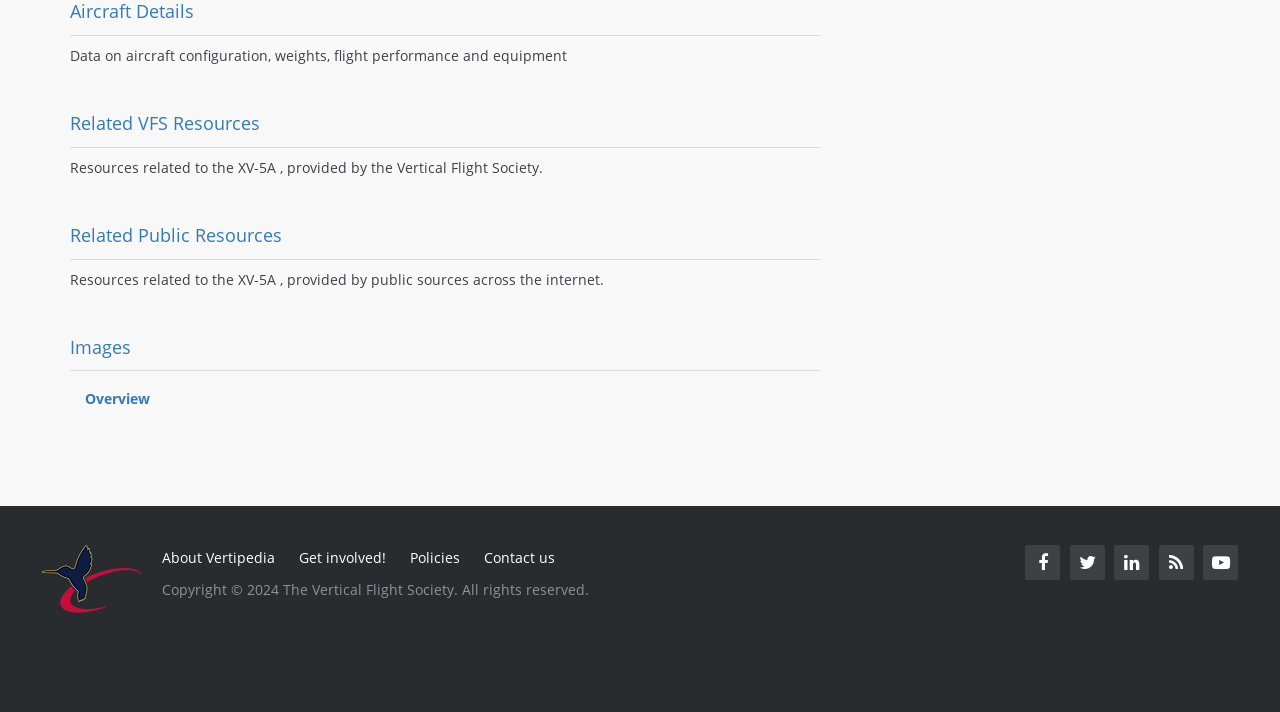Please provide the bounding box coordinates in the format (top-left x, top-left y, bottom-right x, bottom-right y). Remember, all values are floating point numbers between 0 and 1. What is the bounding box coordinate of the region described as: Advertise

None